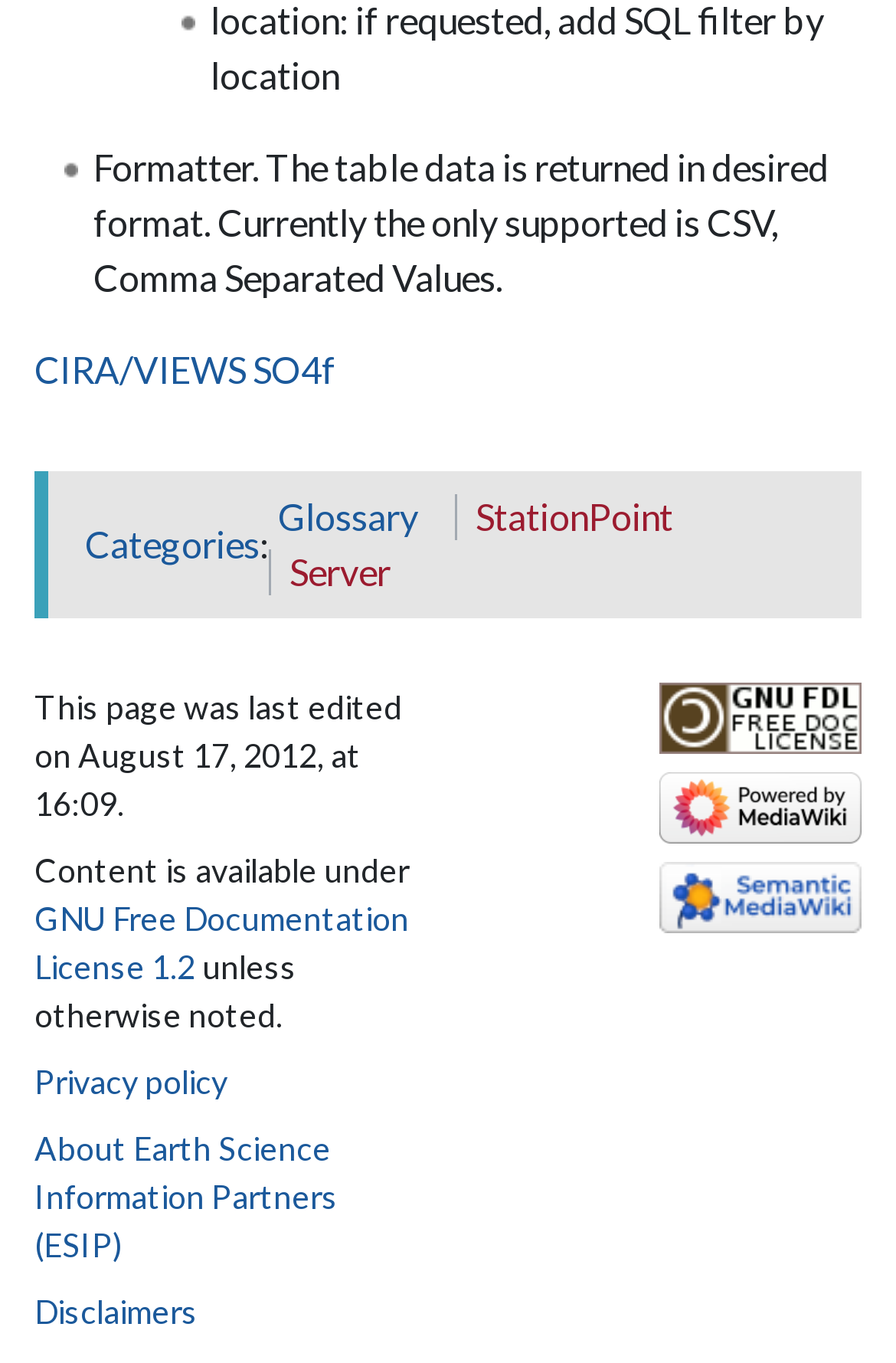What software powers the webpage? Using the information from the screenshot, answer with a single word or phrase.

MediaWiki and Semantic MediaWiki